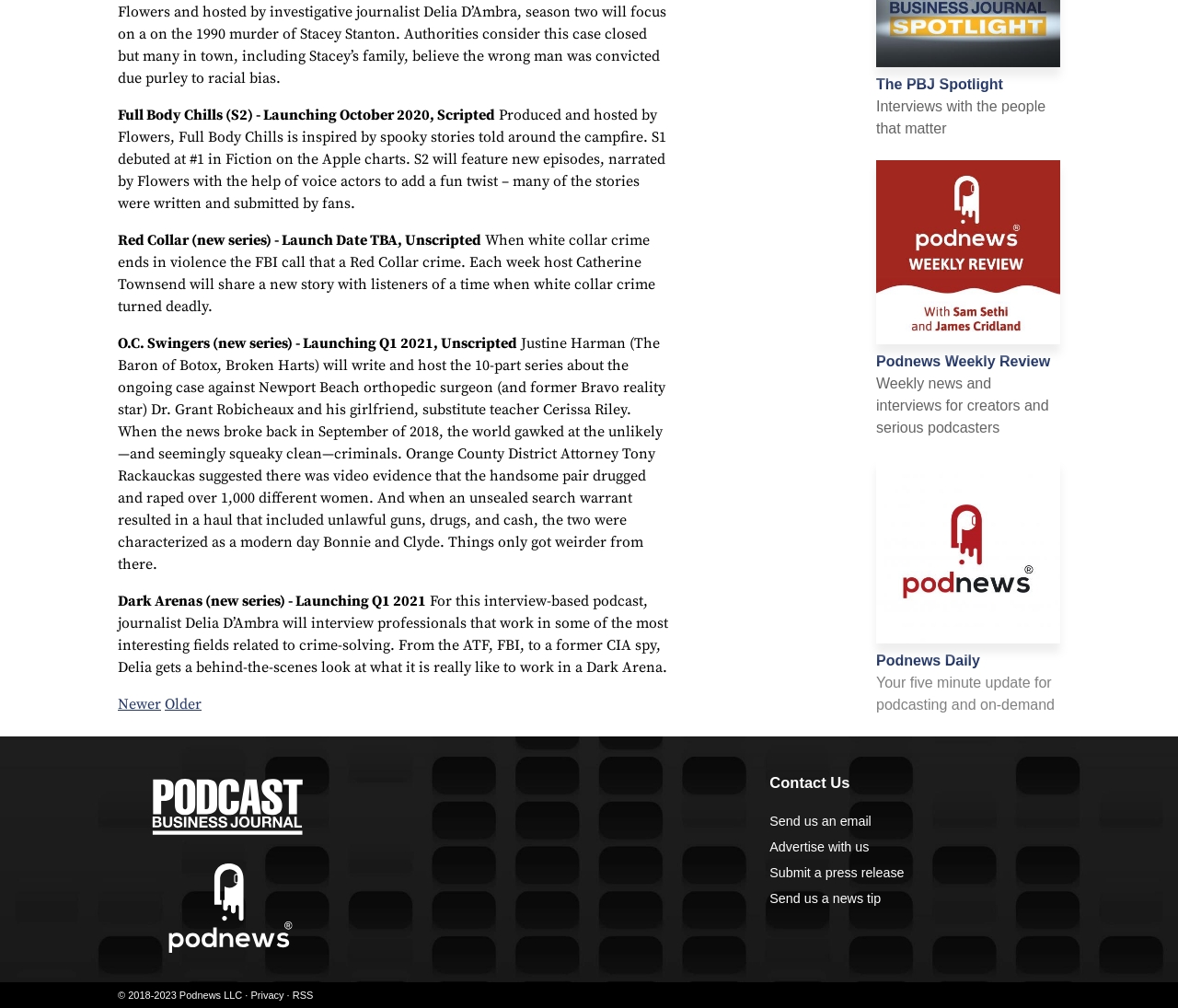Using the element description provided, determine the bounding box coordinates in the format (top-left x, top-left y, bottom-right x, bottom-right y). Ensure that all values are floating point numbers between 0 and 1. Element description: Podnews Weekly Review

[0.744, 0.351, 0.892, 0.366]